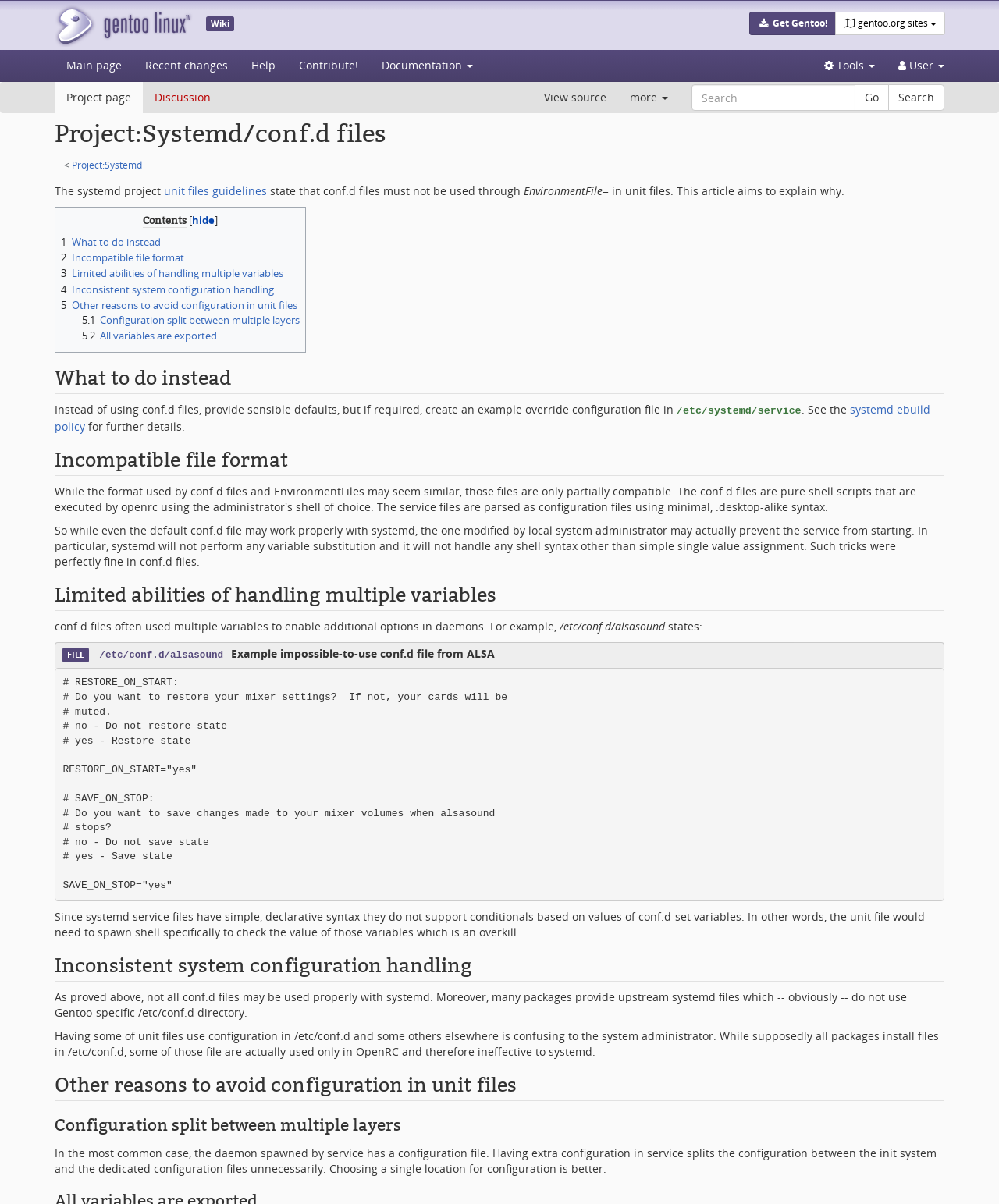How many headings are there in the 'Project:Systemd/conf.d files' article?
Please provide a single word or phrase as your answer based on the image.

6